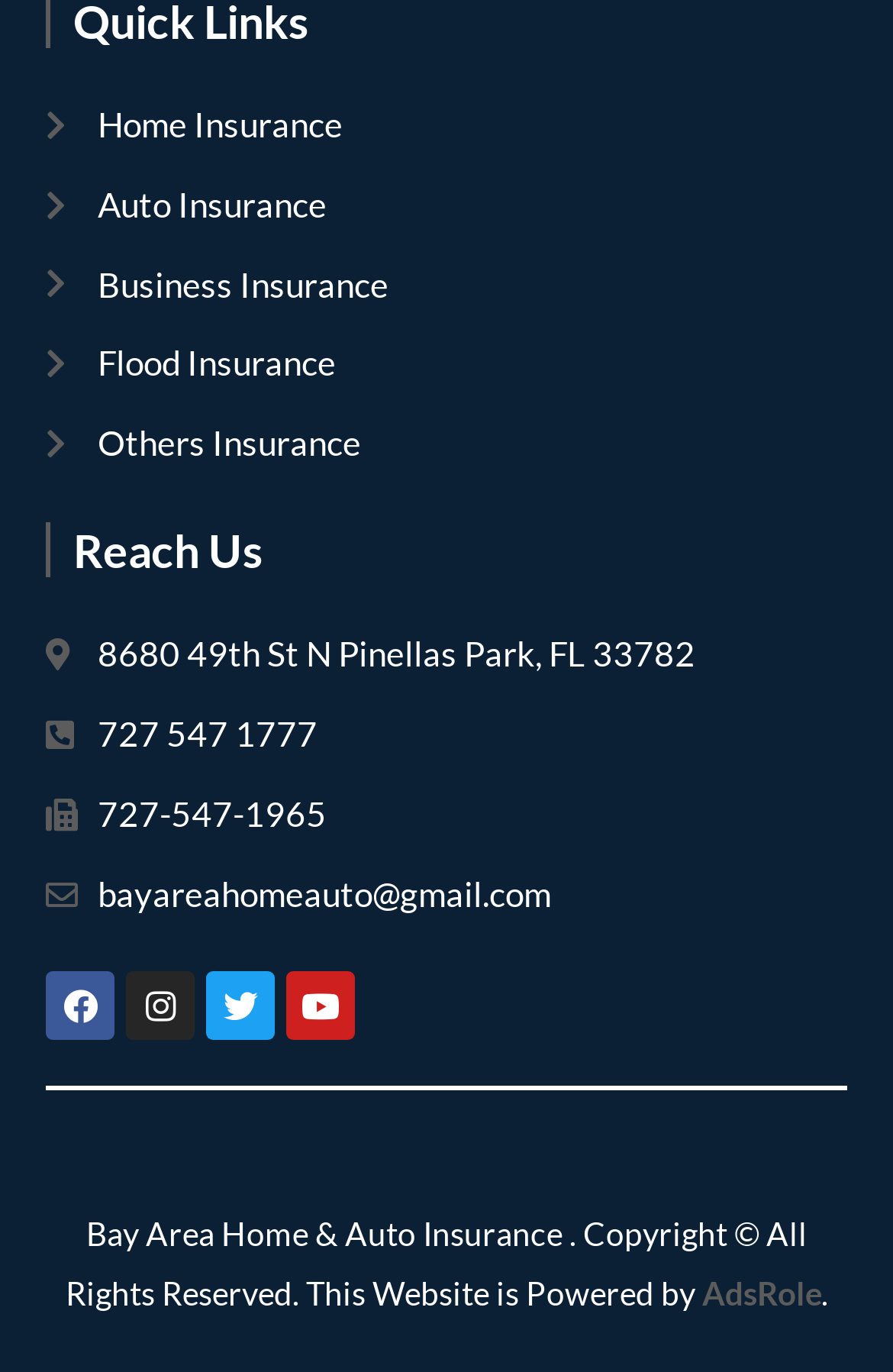Provide a single word or phrase to answer the given question: 
What is the name of the insurance company?

Bay Area Home & Auto Insurance